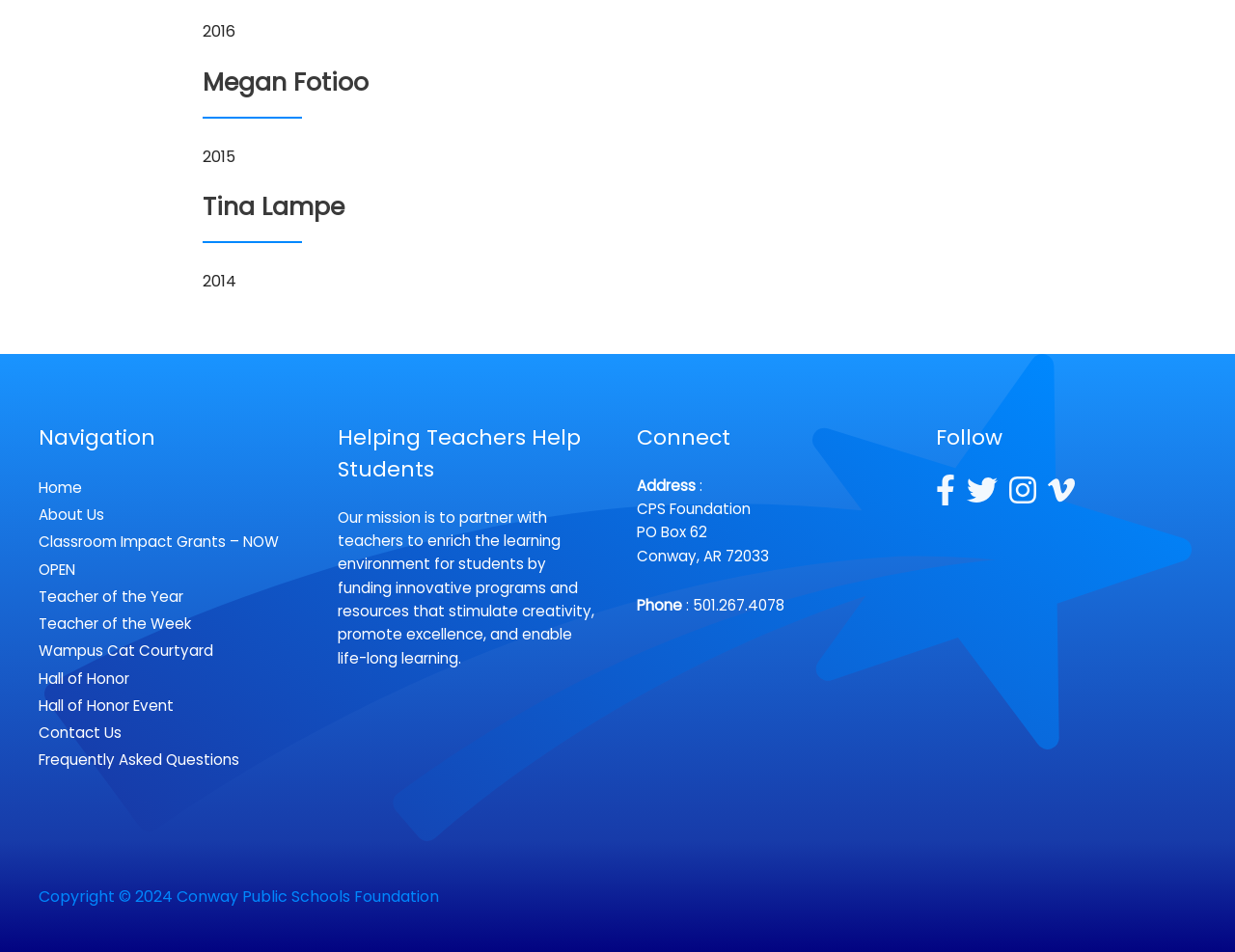Indicate the bounding box coordinates of the element that must be clicked to execute the instruction: "Follow on Facebook". The coordinates should be given as four float numbers between 0 and 1, i.e., [left, top, right, bottom].

[0.758, 0.515, 0.783, 0.536]